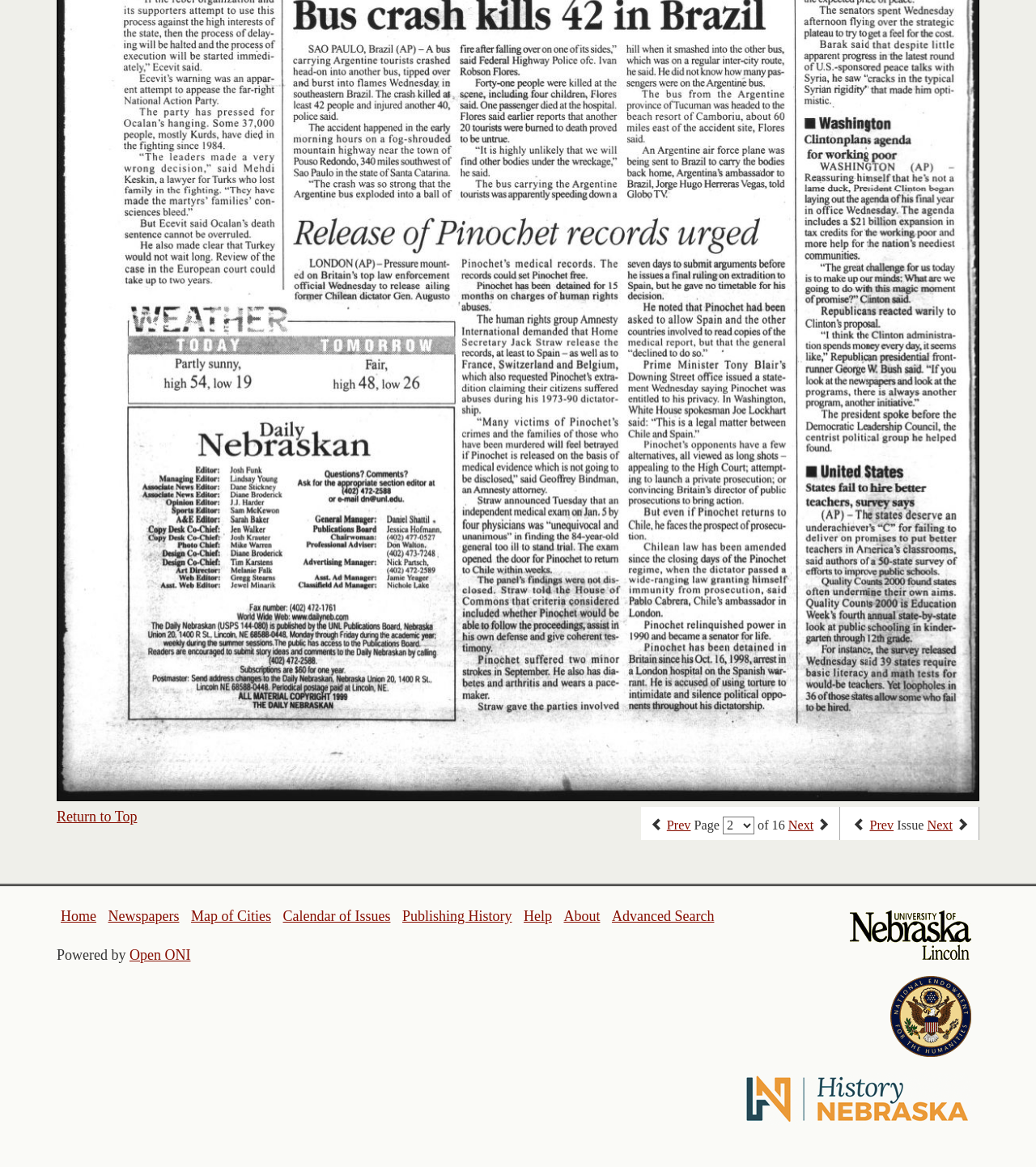Locate the bounding box coordinates for the element described below: "Advanced Search". The coordinates must be four float values between 0 and 1, formatted as [left, top, right, bottom].

[0.591, 0.778, 0.689, 0.792]